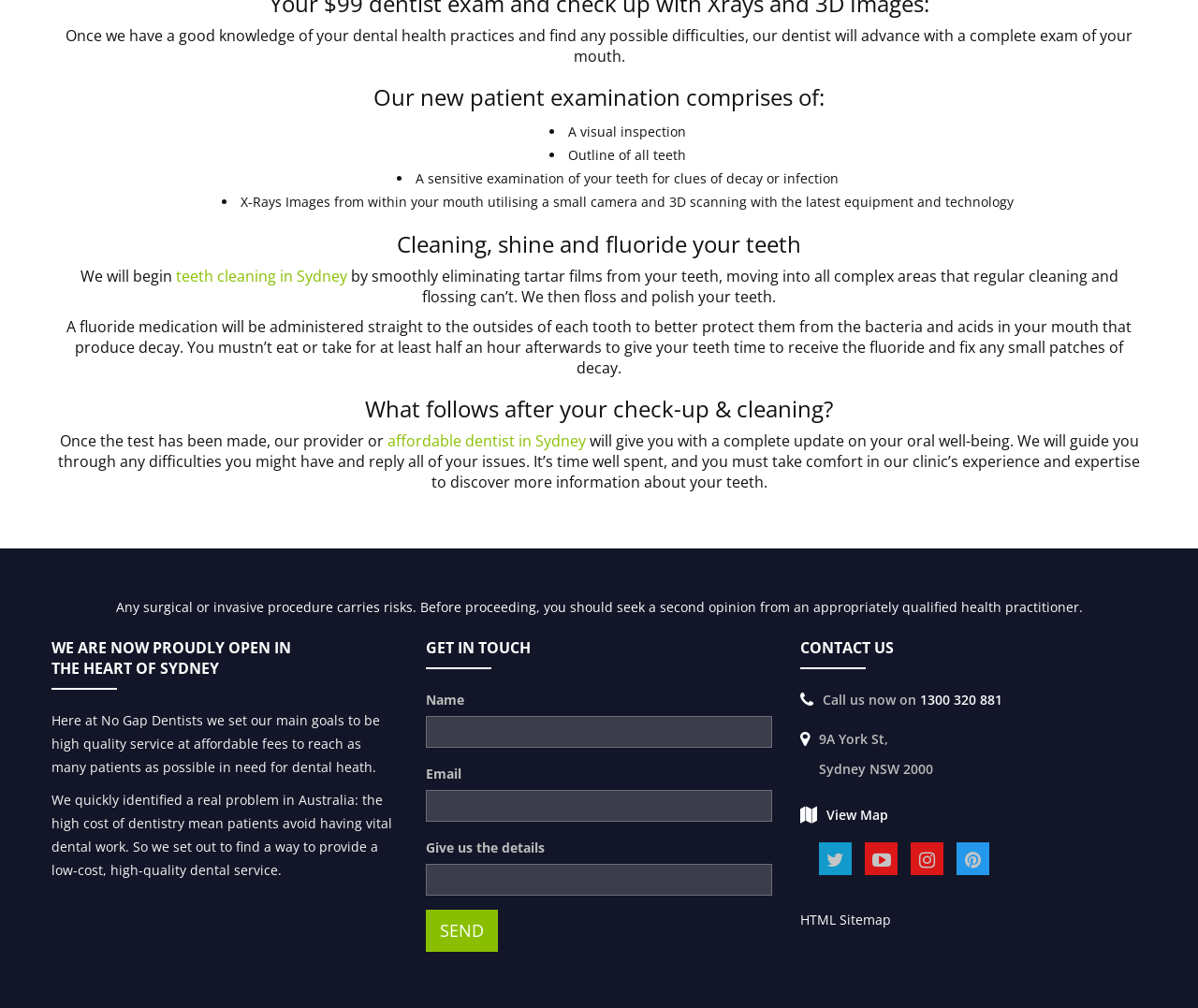Give a succinct answer to this question in a single word or phrase: 
What is the phone number of the dental clinic?

1300 320 881